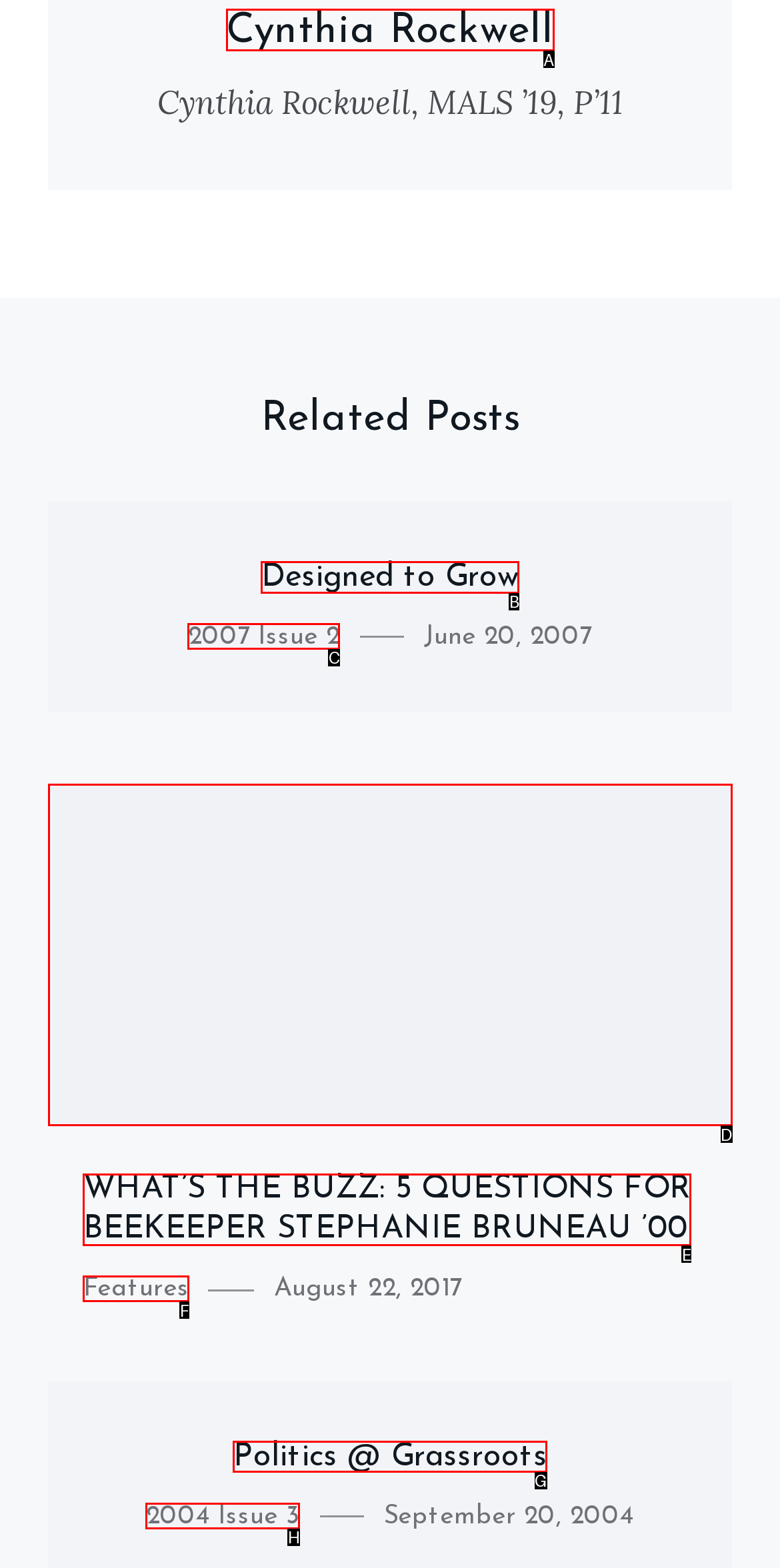Decide which UI element to click to accomplish the task: Explore the article Politics @ Grassroots
Respond with the corresponding option letter.

G